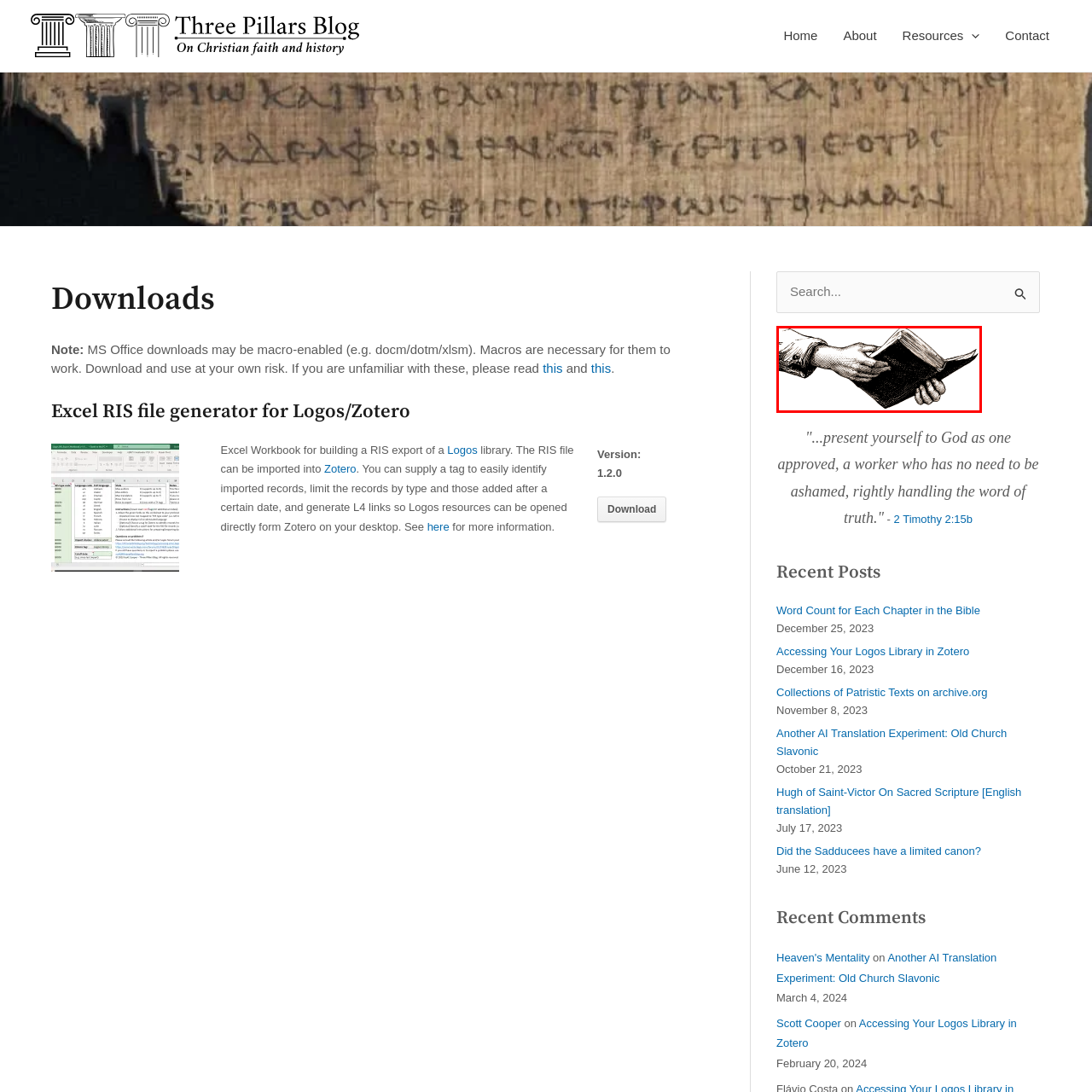Inspect the area enclosed by the red box and reply to the question using only one word or a short phrase: 
What is the purpose of the image on the blog?

To encourage educational exploration